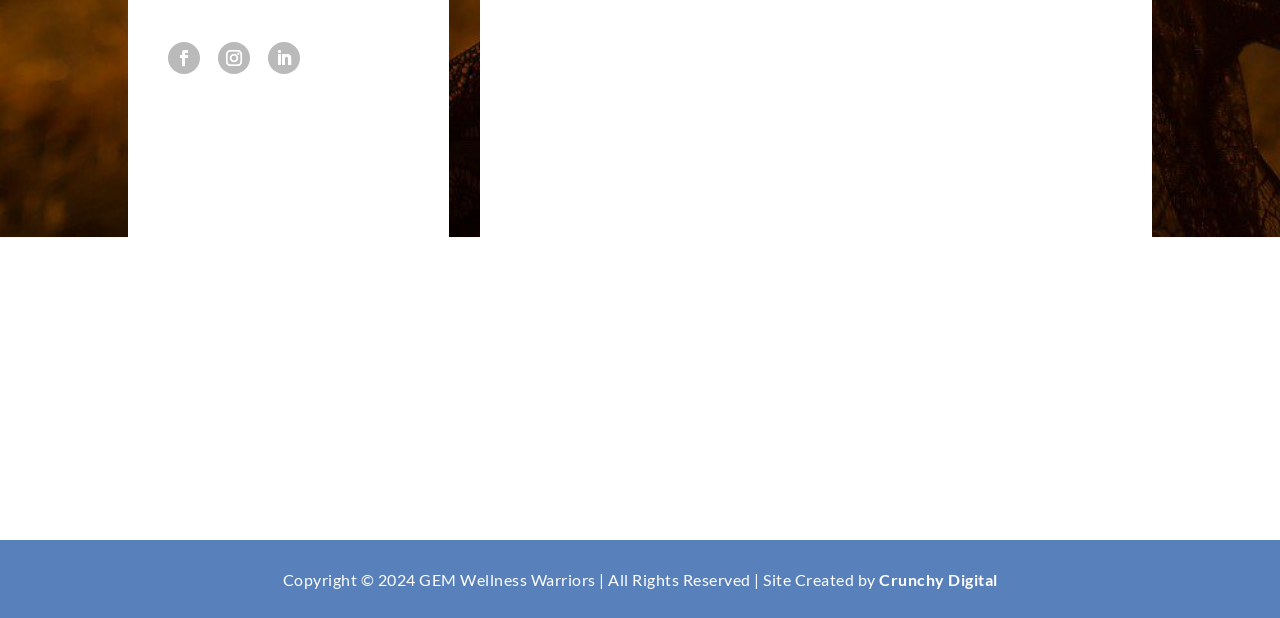Determine the bounding box coordinates of the region I should click to achieve the following instruction: "Visit Crunchy Digital". Ensure the bounding box coordinates are four float numbers between 0 and 1, i.e., [left, top, right, bottom].

[0.687, 0.922, 0.779, 0.952]